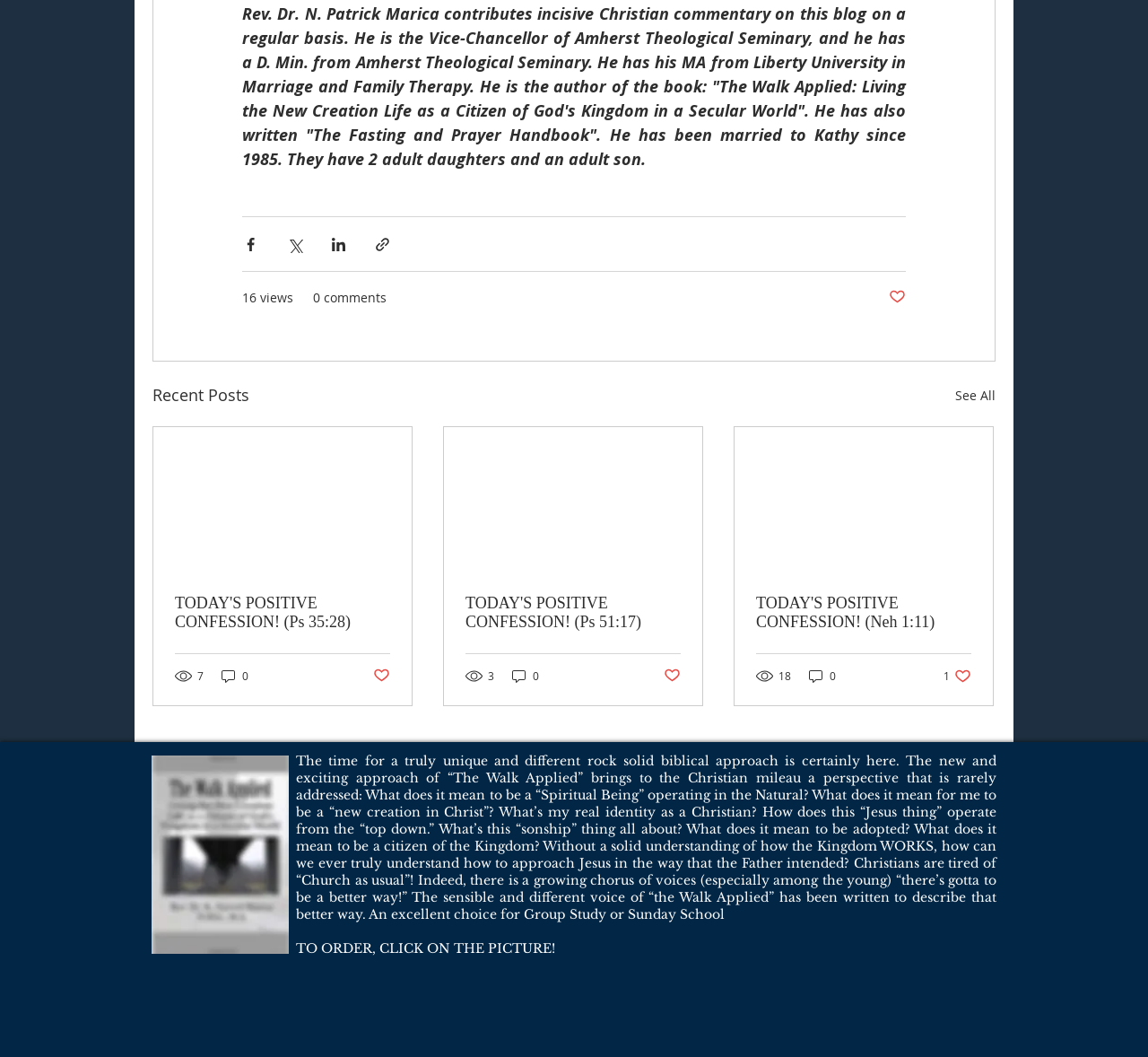What is the title of the second recent post?
Please provide a detailed and comprehensive answer to the question.

The title of the second recent post is 'TODAY'S POSITIVE CONFESSION! (Ps 51:17)', which is a link below the 'Recent Posts' heading.